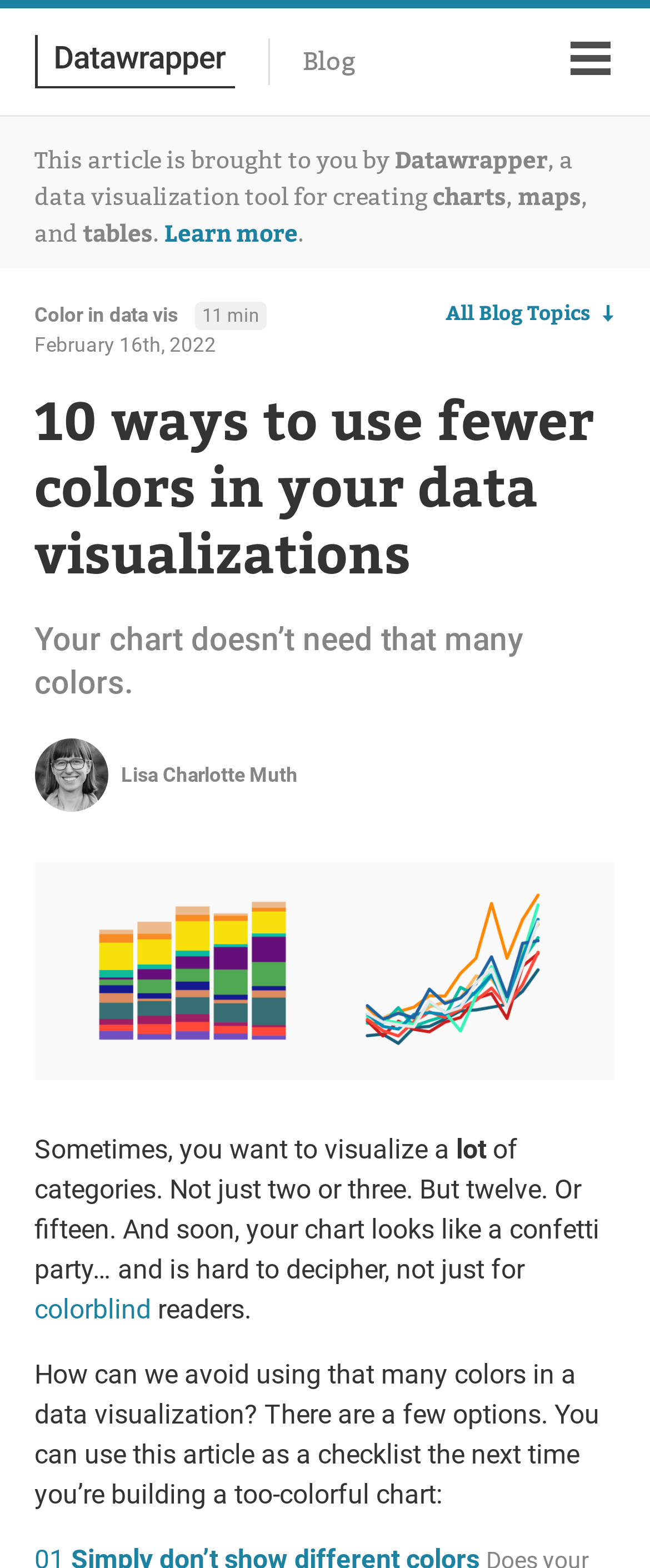Refer to the image and provide a thorough answer to this question:
What type of chart is shown in the decorative header image?

The decorative header image shows a stacked bar chart and a line chart with many categories, which is mentioned in the text 'Sometimes, you want to visualize a lot of categories. Not just two or three. But twelve. Or fifteen.'